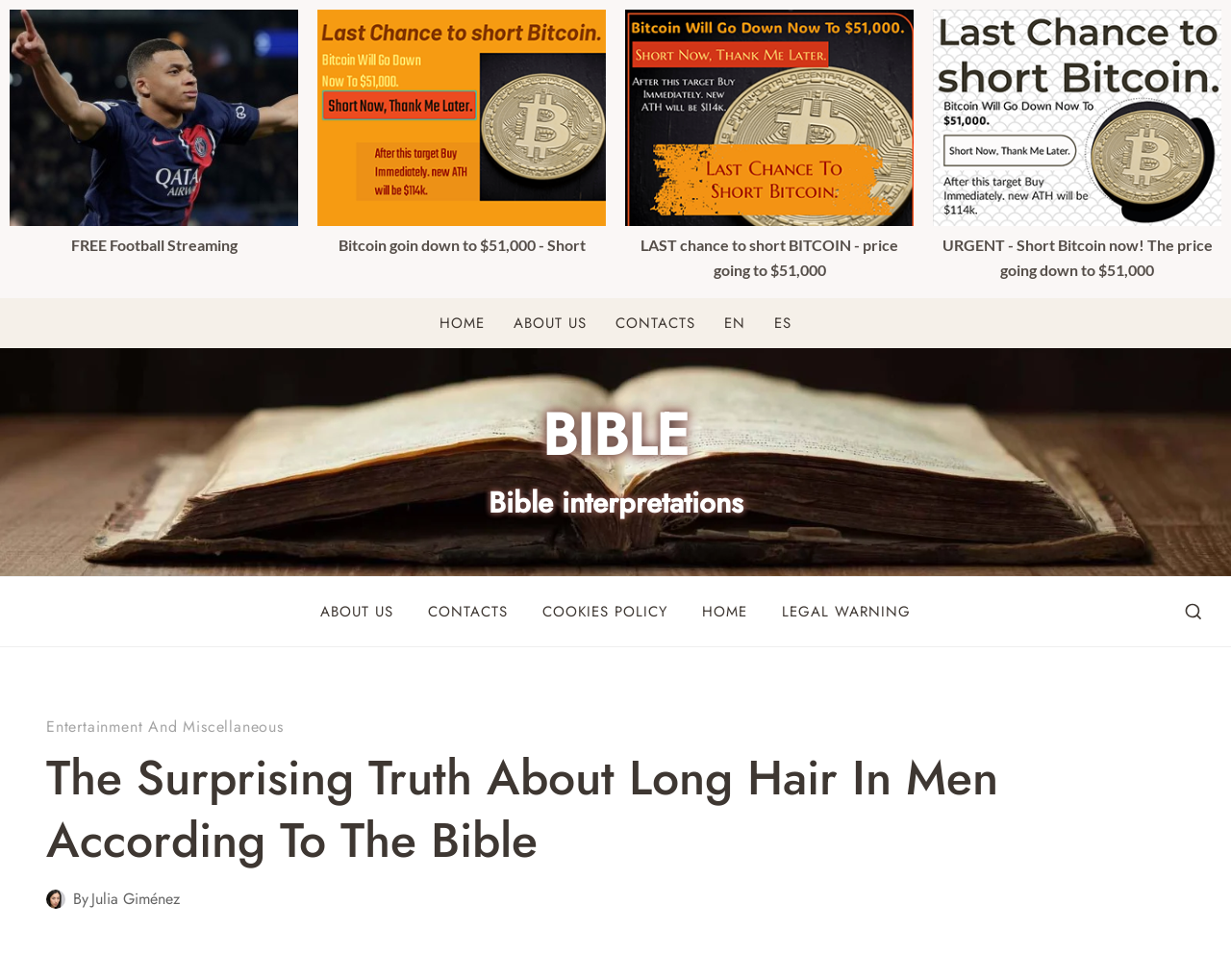Extract the bounding box coordinates for the UI element described as: "Entertainment and Miscellaneous".

[0.038, 0.73, 0.23, 0.752]